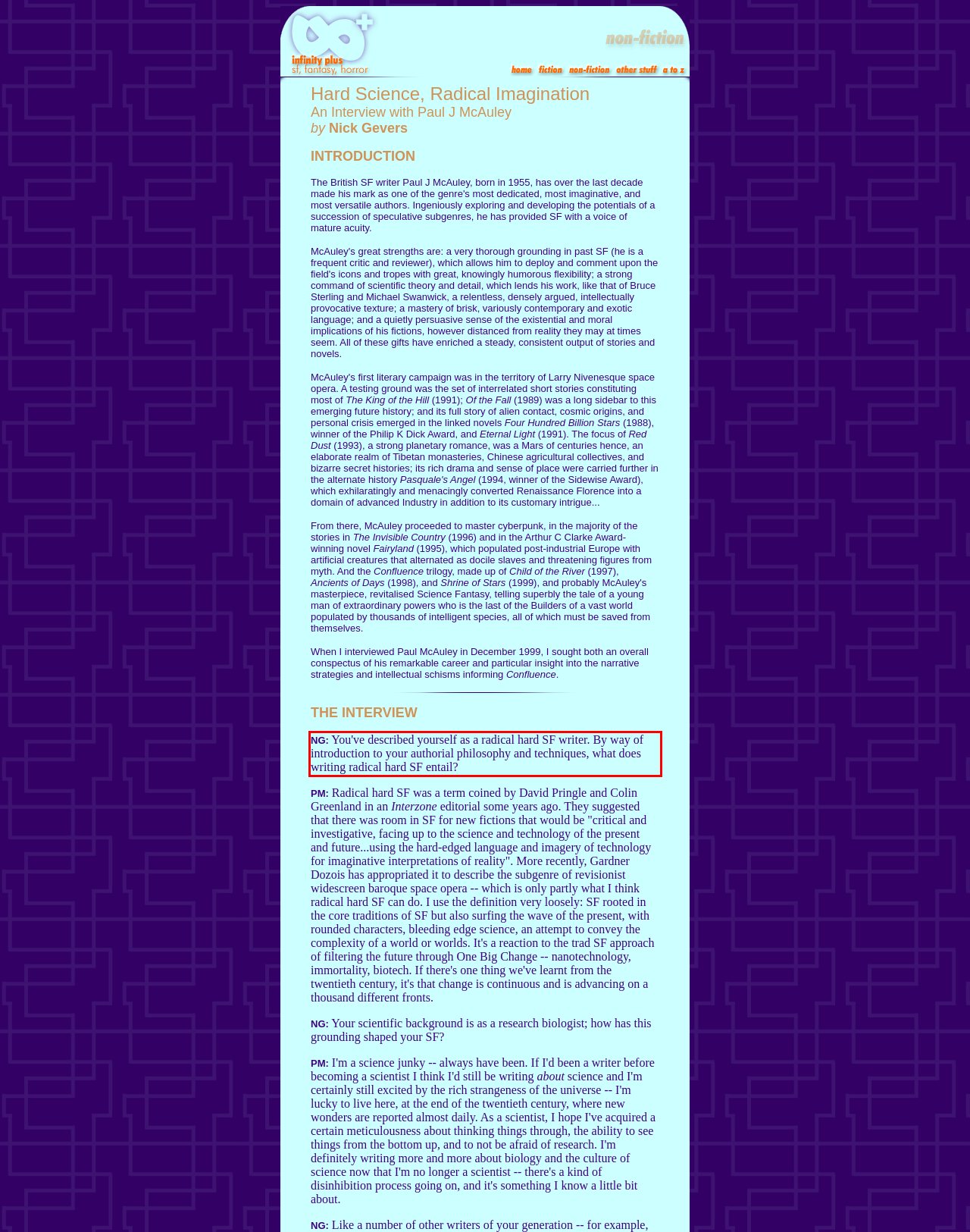View the screenshot of the webpage and identify the UI element surrounded by a red bounding box. Extract the text contained within this red bounding box.

NG: You've described yourself as a radical hard SF writer. By way of introduction to your authorial philosophy and techniques, what does writing radical hard SF entail?